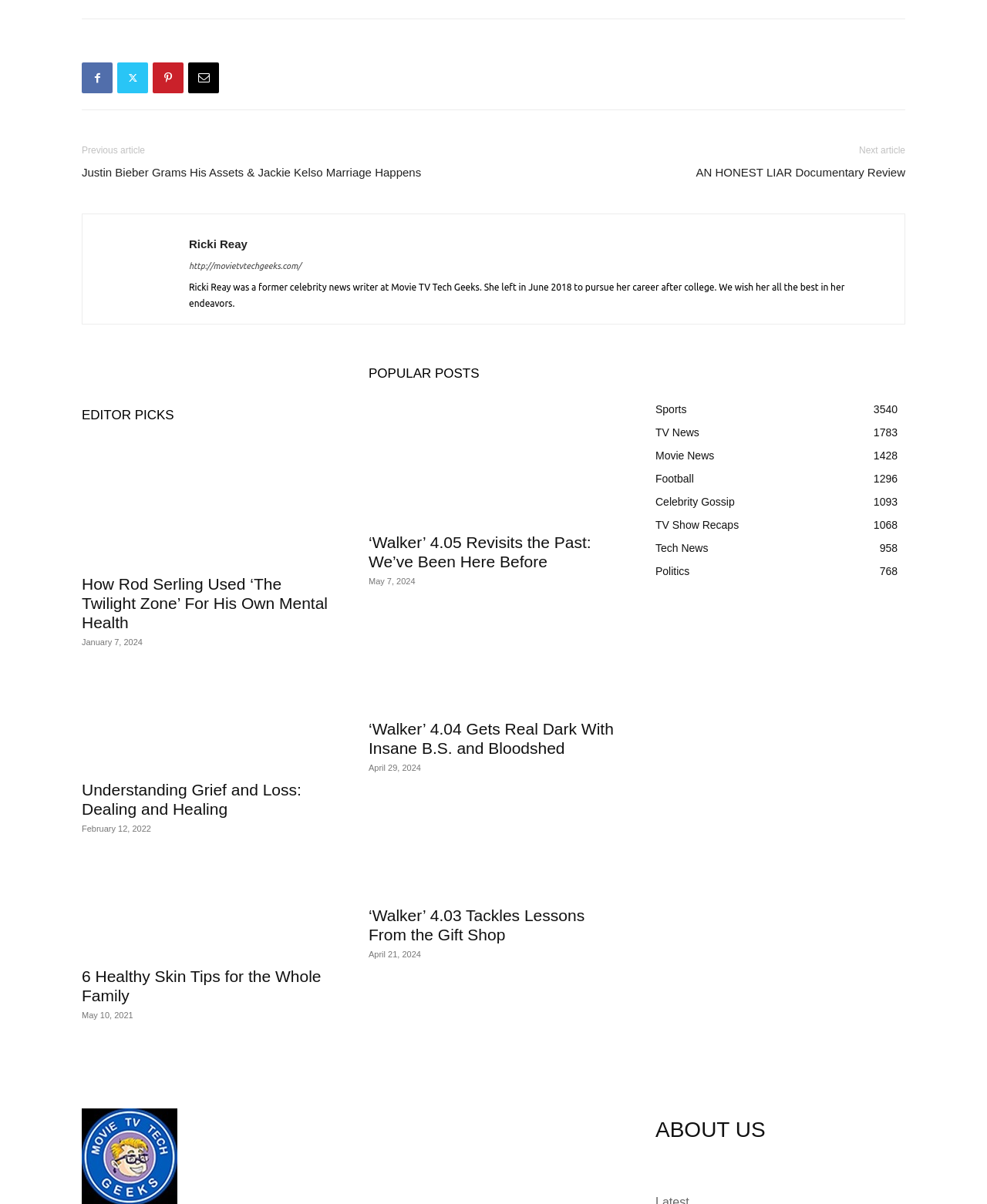What is the name of the former celebrity news writer at Movie TV Tech Geeks?
Provide a detailed and well-explained answer to the question.

I looked at the text 'Ricki Reay was a former celebrity news writer at Movie TV Tech Geeks...' and found the name of the former celebrity news writer, which is Ricki Reay.